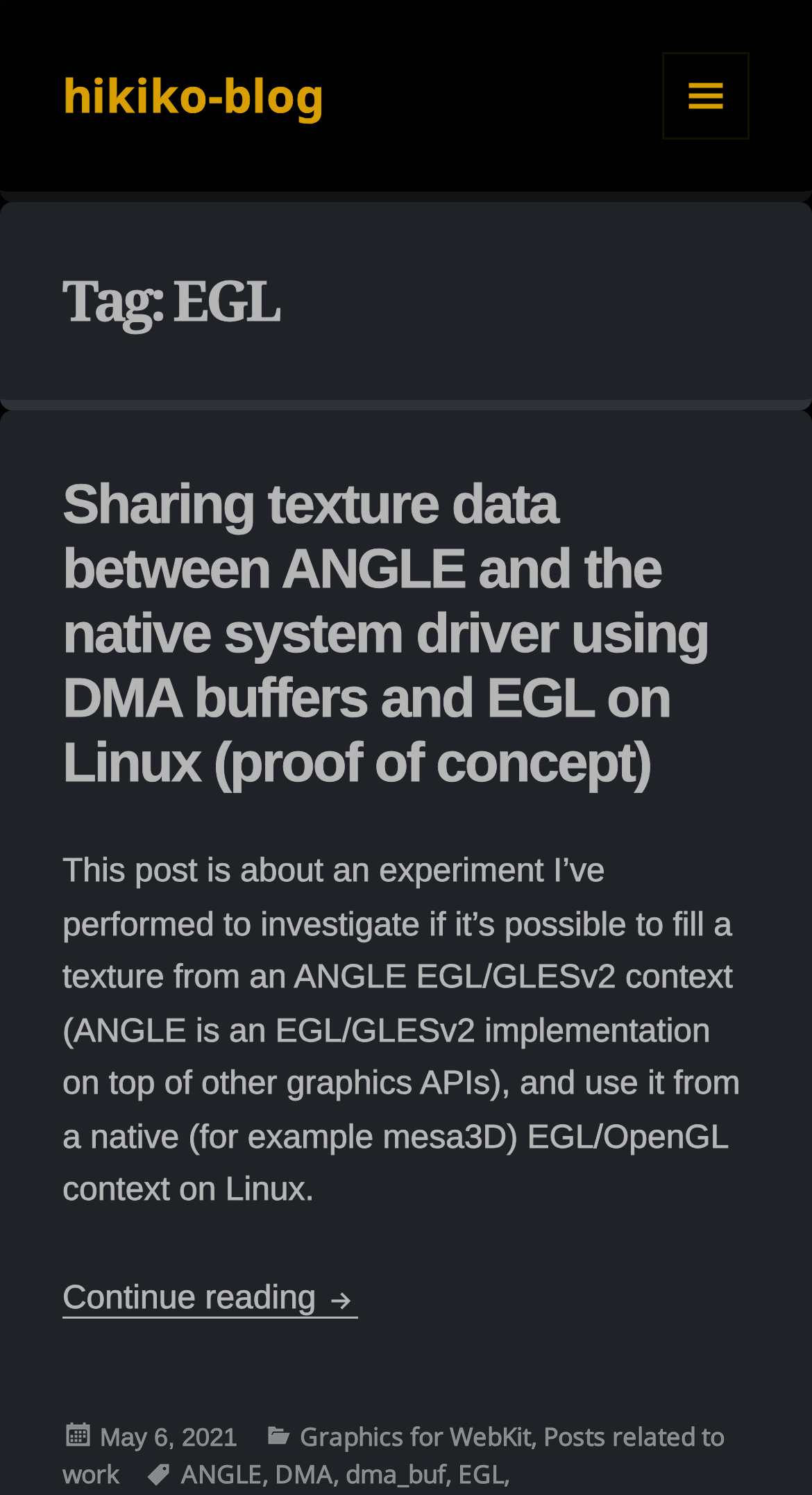Provide the bounding box coordinates of the UI element this sentence describes: "May 6, 2021December 30, 2021".

[0.123, 0.949, 0.292, 0.974]